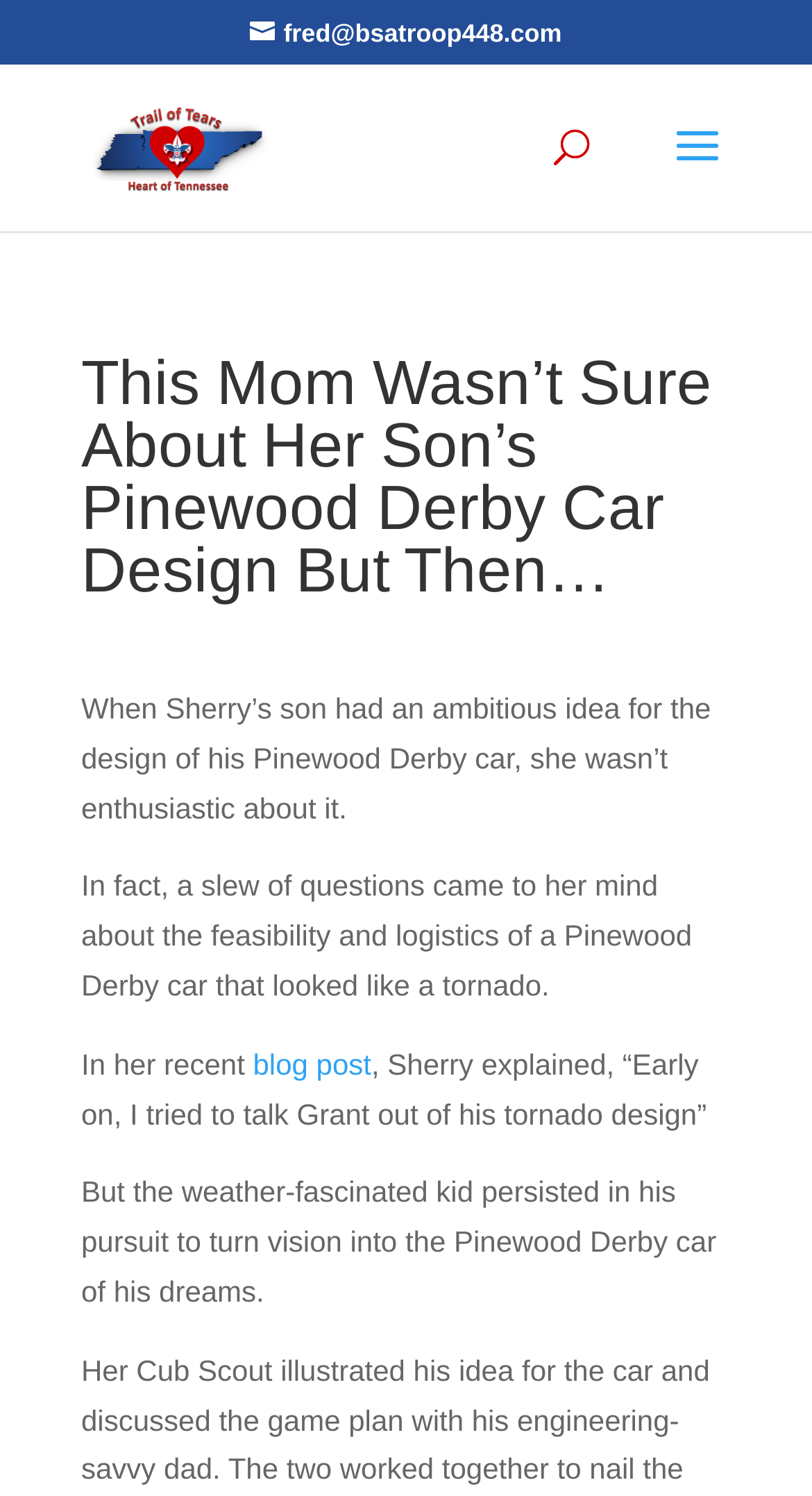Provide a brief response to the question below using a single word or phrase: 
What is the mother's initial reaction to her son's Pinewood Derby car design?

Not enthusiastic